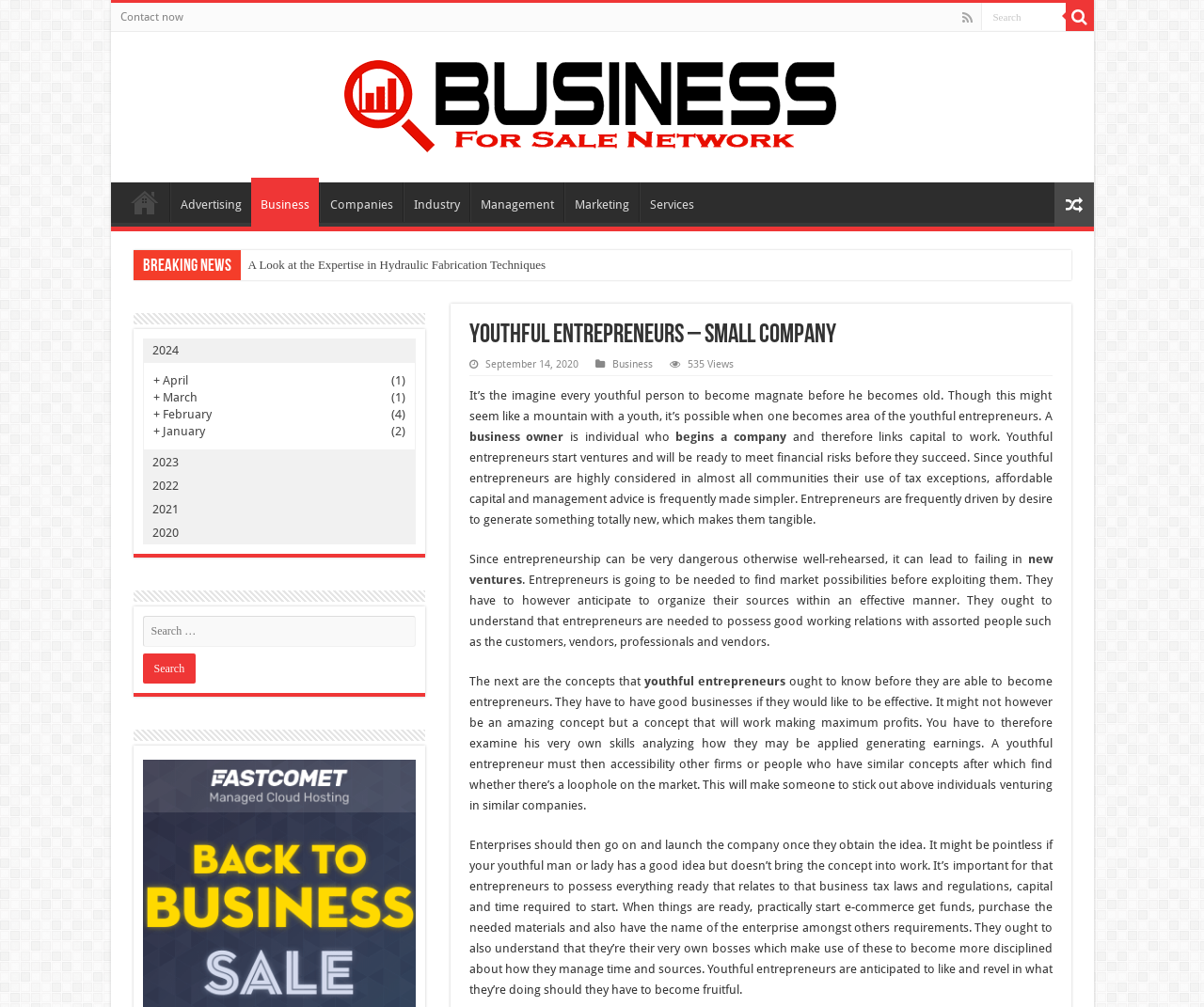Utilize the details in the image to give a detailed response to the question: What is the topic of the article?

The topic of the article can be inferred from the heading element 'Youthful Entrepreneurs – Small Company' and the content of the article which discusses the characteristics and requirements of youthful entrepreneurs.